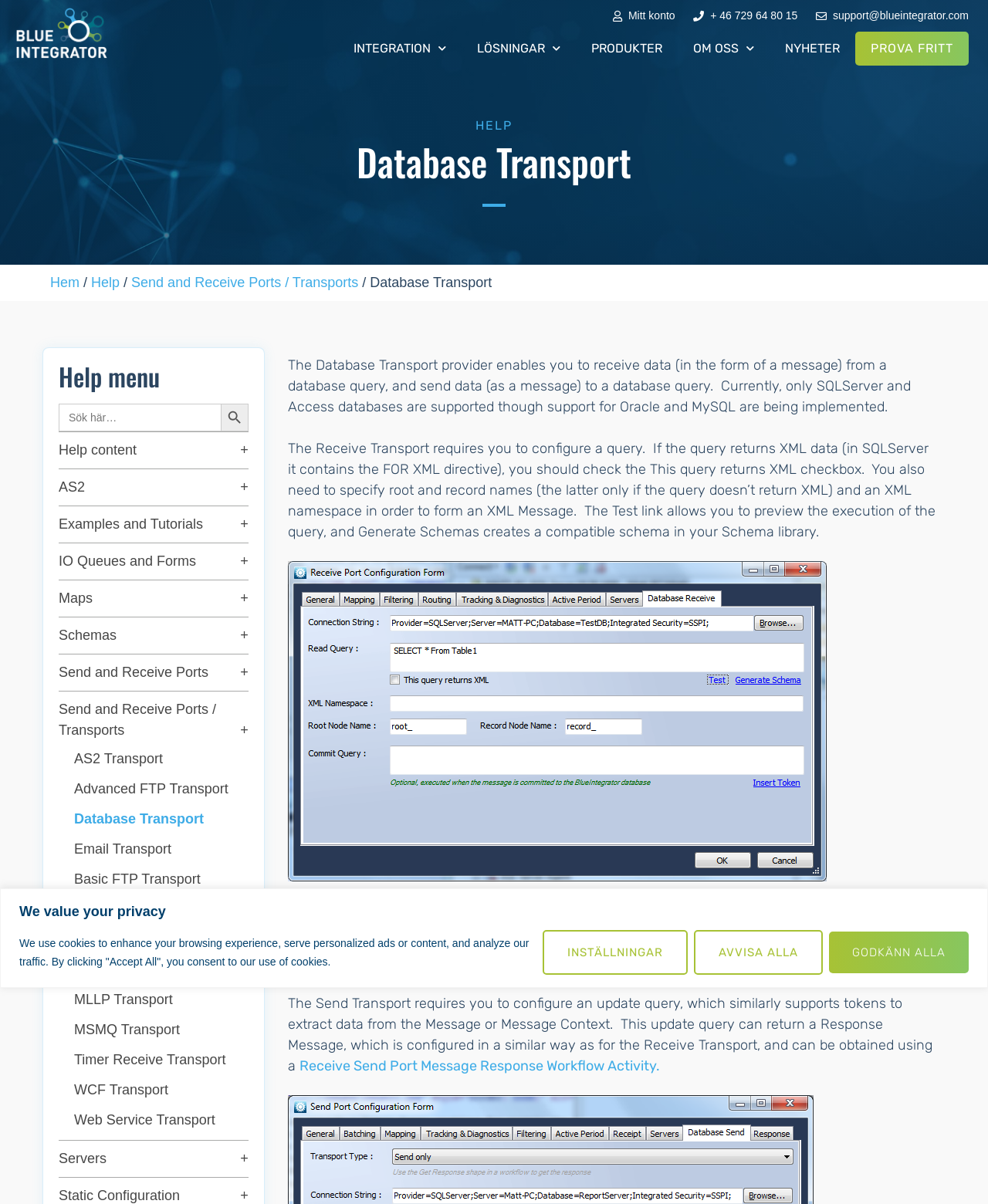What is required to configure for the Receive Transport?
Look at the screenshot and respond with a single word or phrase.

Query configuration